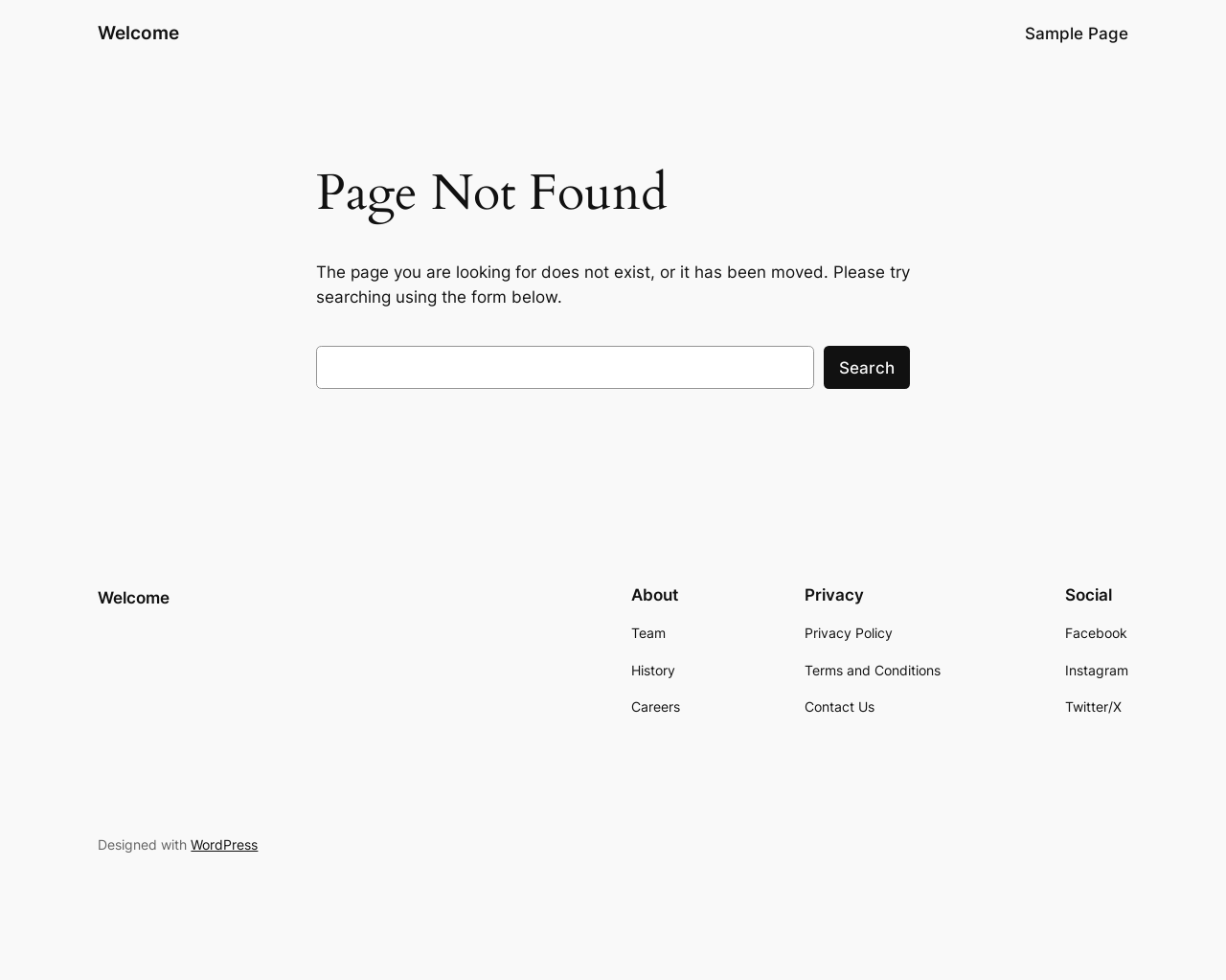What is the error message on the page?
Please provide a single word or phrase as the answer based on the screenshot.

Page does not exist or has been moved